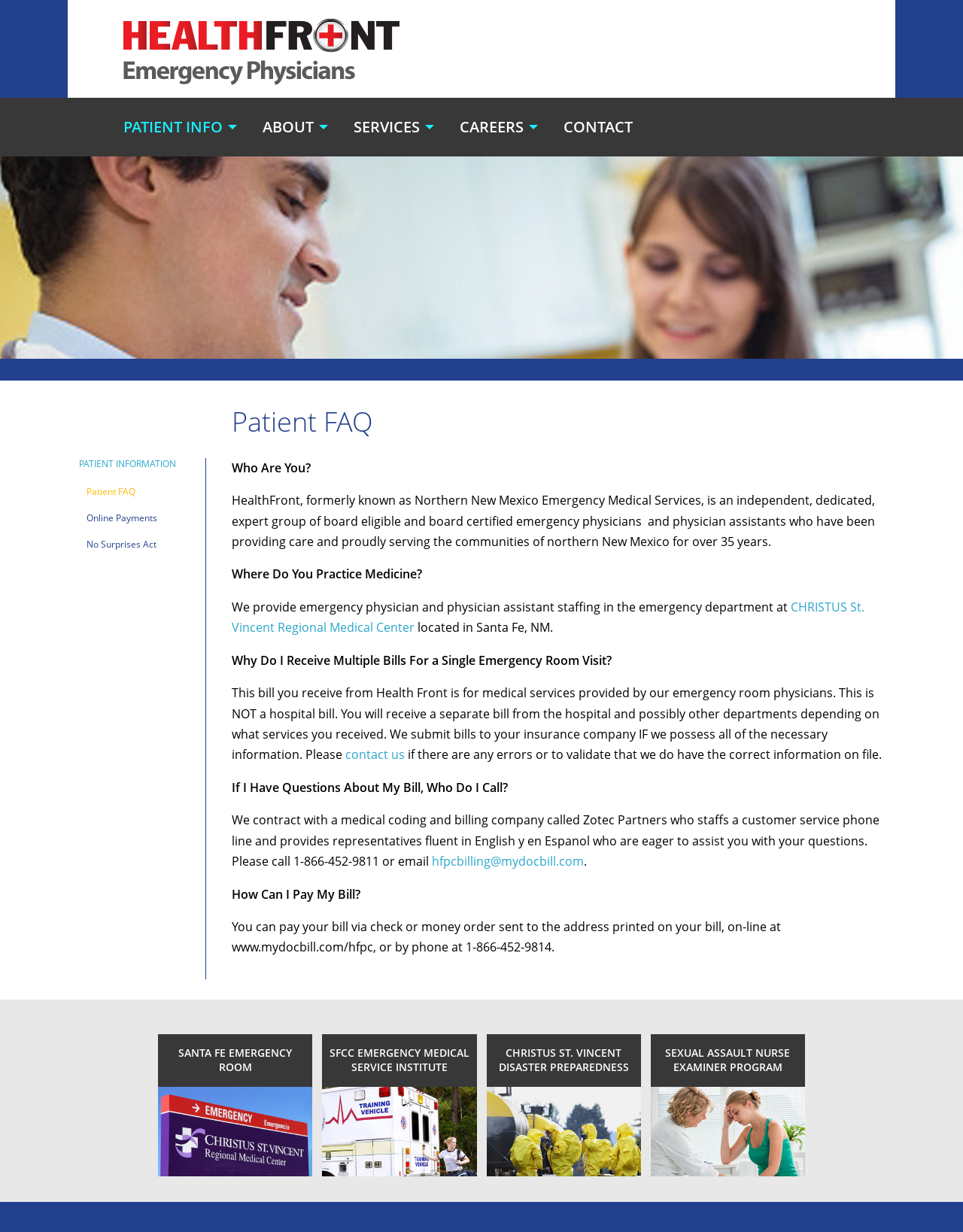Why do patients receive multiple bills for a single emergency room visit?
Observe the image and answer the question with a one-word or short phrase response.

Separate bills from hospital and HealthFront